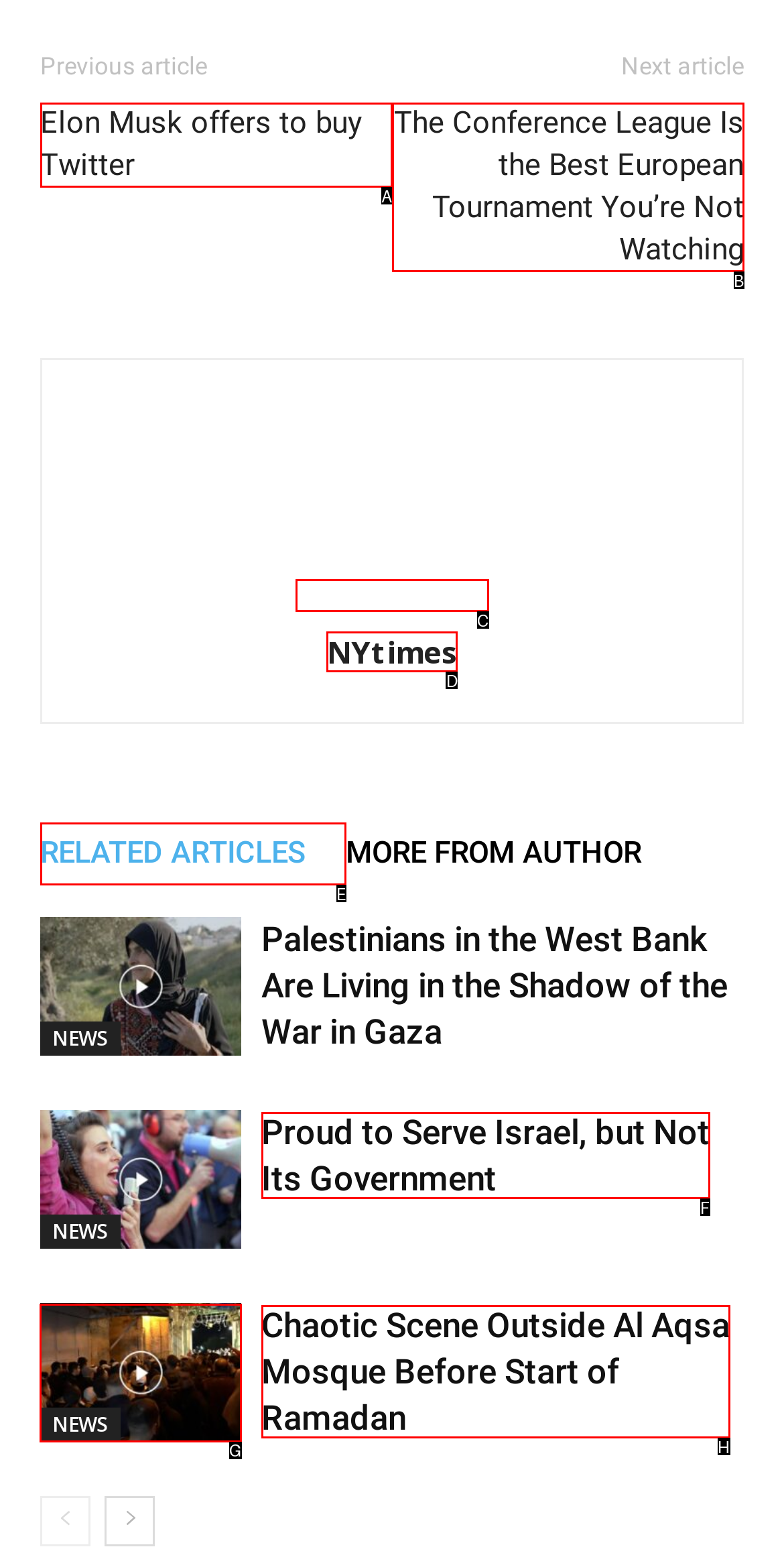Identify which HTML element should be clicked to fulfill this instruction: View the 'Chaotic Scene Outside Al Aqsa Mosque Before Start of Ramadan' article Reply with the correct option's letter.

G